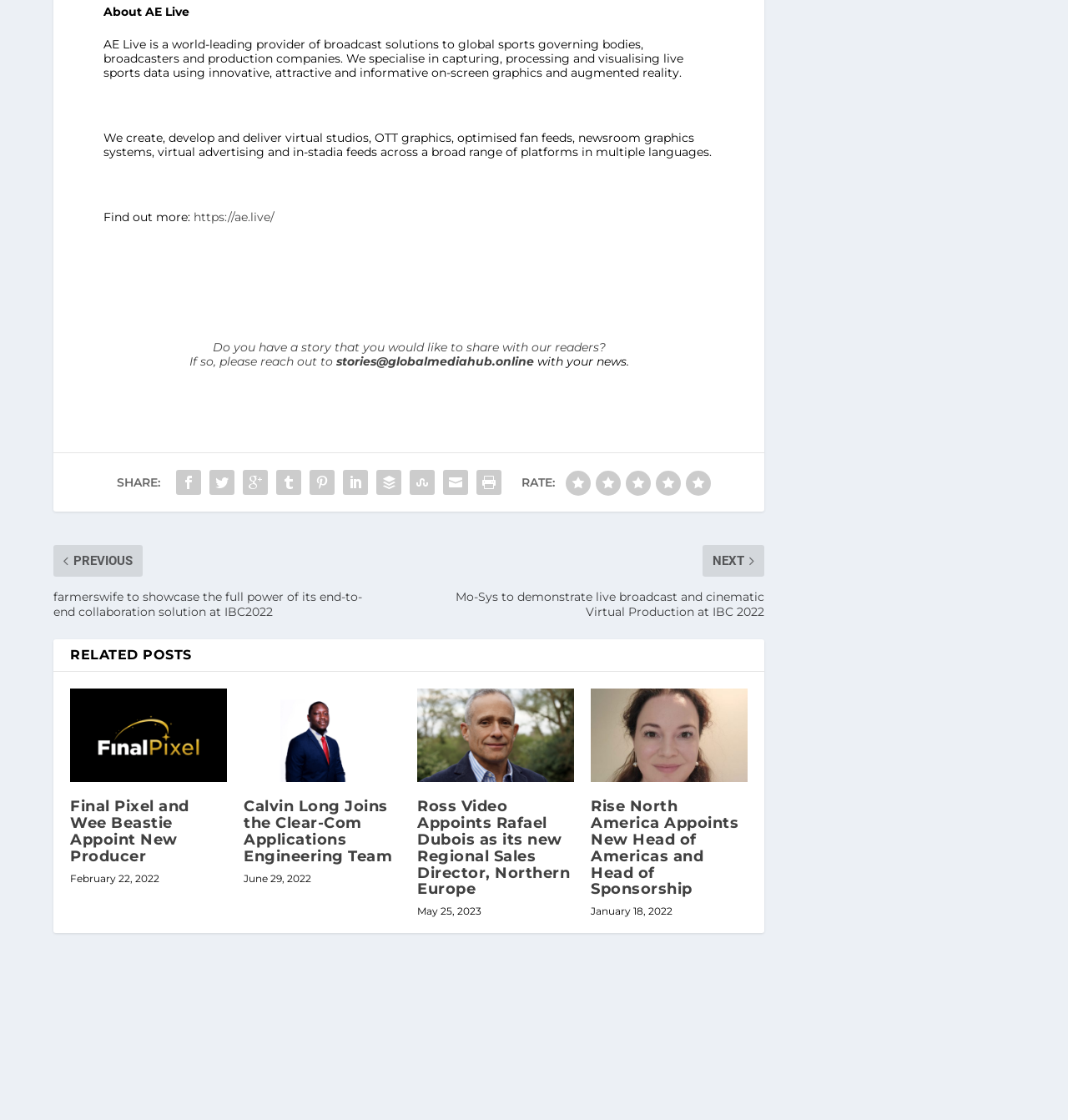What does AE Live specialize in?
Please provide a detailed and thorough answer to the question.

According to the webpage, AE Live is a world-leading provider of broadcast solutions, and it specializes in capturing, processing and visualising live sports data using innovative, attractive and informative on-screen graphics and augmented reality.